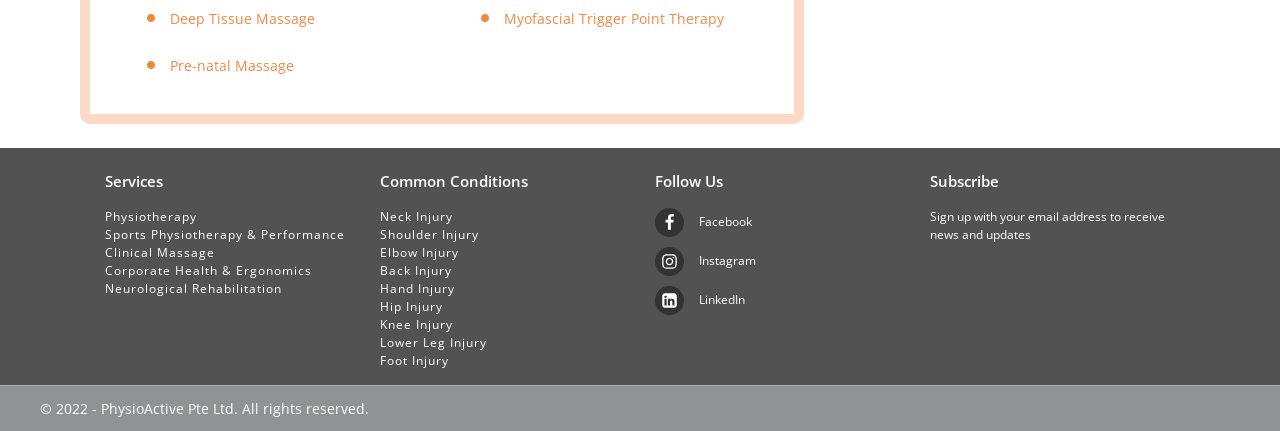Bounding box coordinates are specified in the format (top-left x, top-left y, bottom-right x, bottom-right y). All values are floating point numbers bounded between 0 and 1. Please provide the bounding box coordinate of the region this sentence describes: parent_node: Search name="s"

None